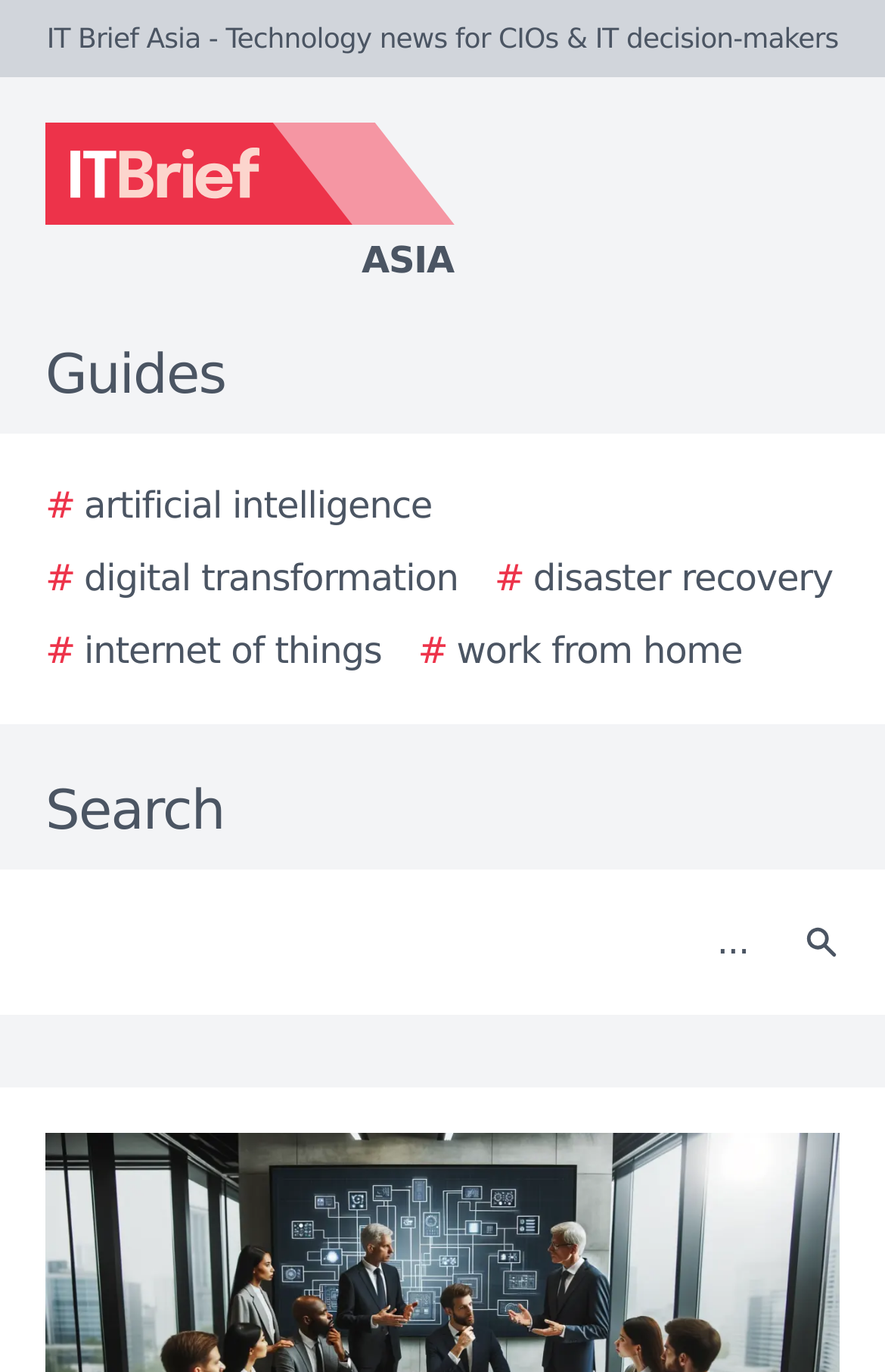Could you provide the bounding box coordinates for the portion of the screen to click to complete this instruction: "Click on disaster recovery"?

[0.559, 0.402, 0.941, 0.442]